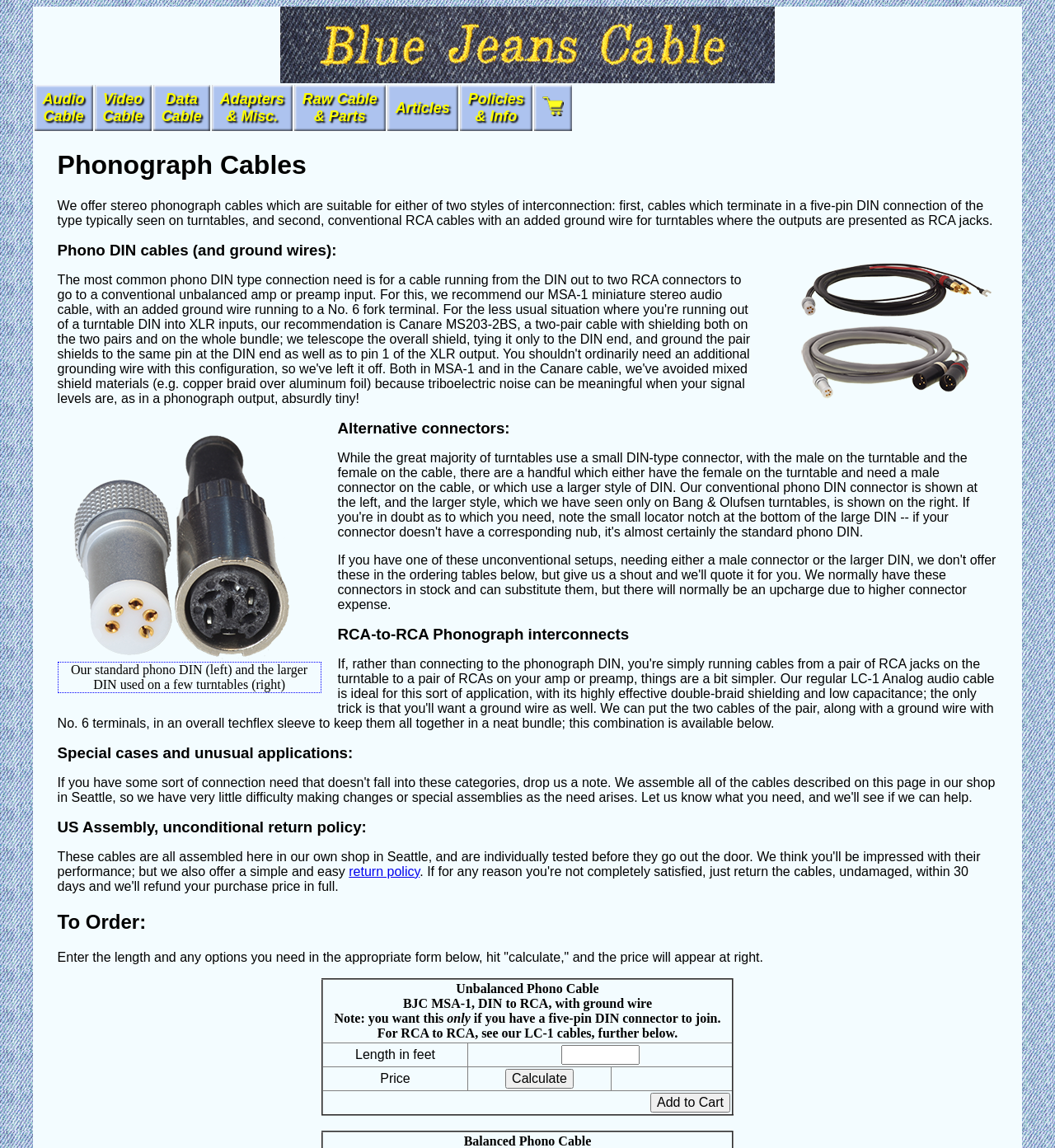Provide an in-depth caption for the contents of the webpage.

The webpage is about Phonograph Cables at Blue Jeans Cable. At the top left, there is a logo of Blue Jeans Cable, which is an image linked to the website's homepage. Below the logo, there is a table with six grid cells, each containing a link to a different category: Audio Cable, Video Cable, Data Cable, Adapters & Misc., Raw Cable & Parts, and Articles.

To the right of the table, there is a heading "Phonograph Cables" followed by a paragraph of text describing the types of phonograph cables offered by the website. Below the text, there is an image of unbalanced and balanced type phono DIN cables.

The webpage then divides into several sections, each with its own heading. The first section is about Phono DIN cables and ground wires, which includes an image of standard phono DIN and large DIN connectors. The second section is about alternative connectors, and the third section is about RCA-to-RCA Phonograph interconnects.

The fourth section is about special cases and unusual applications, and the fifth section is about the website's US assembly and unconditional return policy. There is a link to the return policy in this section.

The sixth section is about ordering, which includes a form to enter the length and options needed, and a "calculate" button to display the price. The form is presented in a table with several rows, each containing a grid cell with a label and a text box or button. The table also includes a column header with a description of the unbalanced phono cable.

At the bottom right of the webpage, there is a shopping cart icon with a link to the shopping cart page.